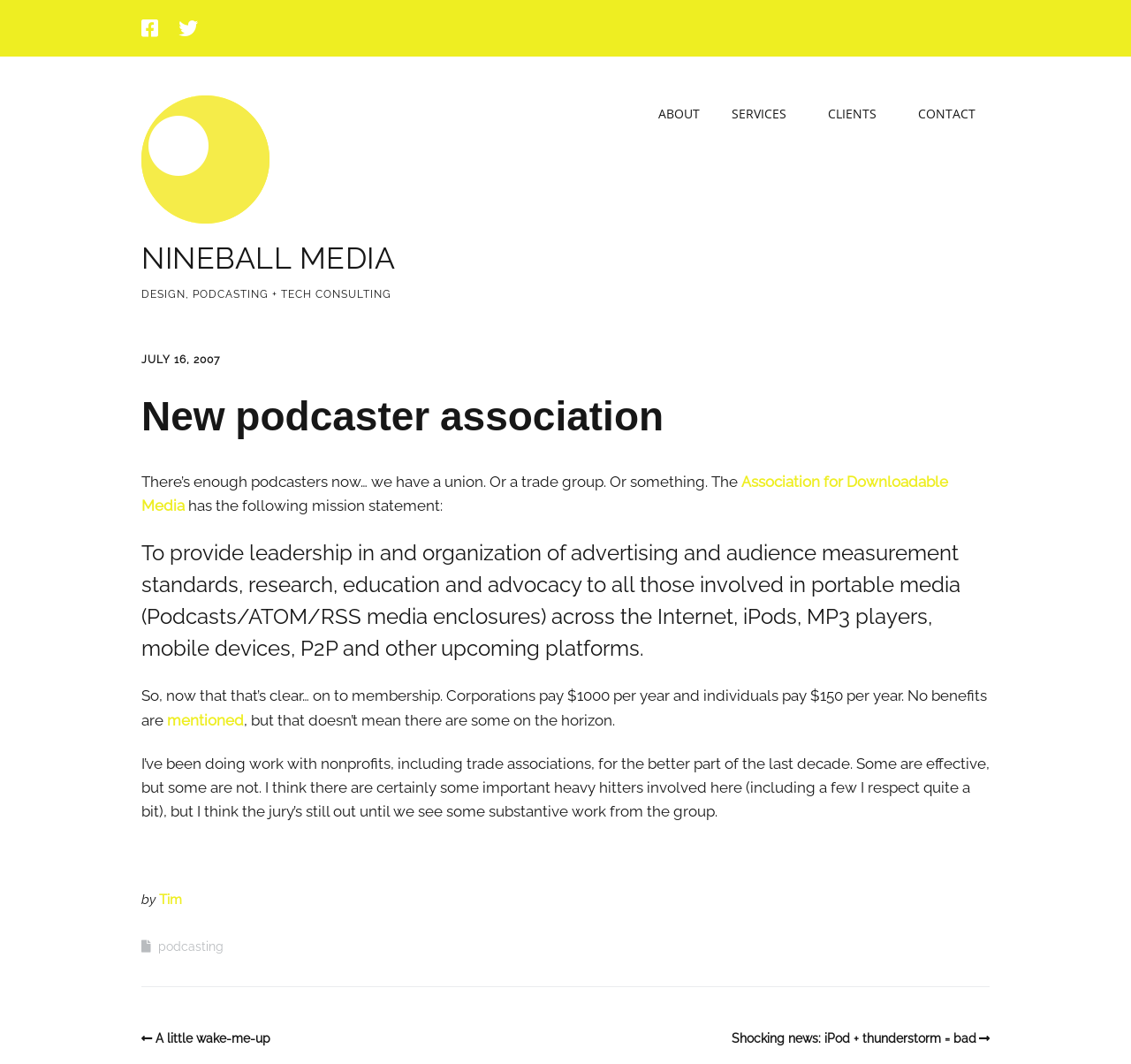Locate the UI element described by Twitter and provide its bounding box coordinates. Use the format (top-left x, top-left y, bottom-right x, bottom-right y) with all values as floating point numbers between 0 and 1.

[0.15, 0.0, 0.183, 0.052]